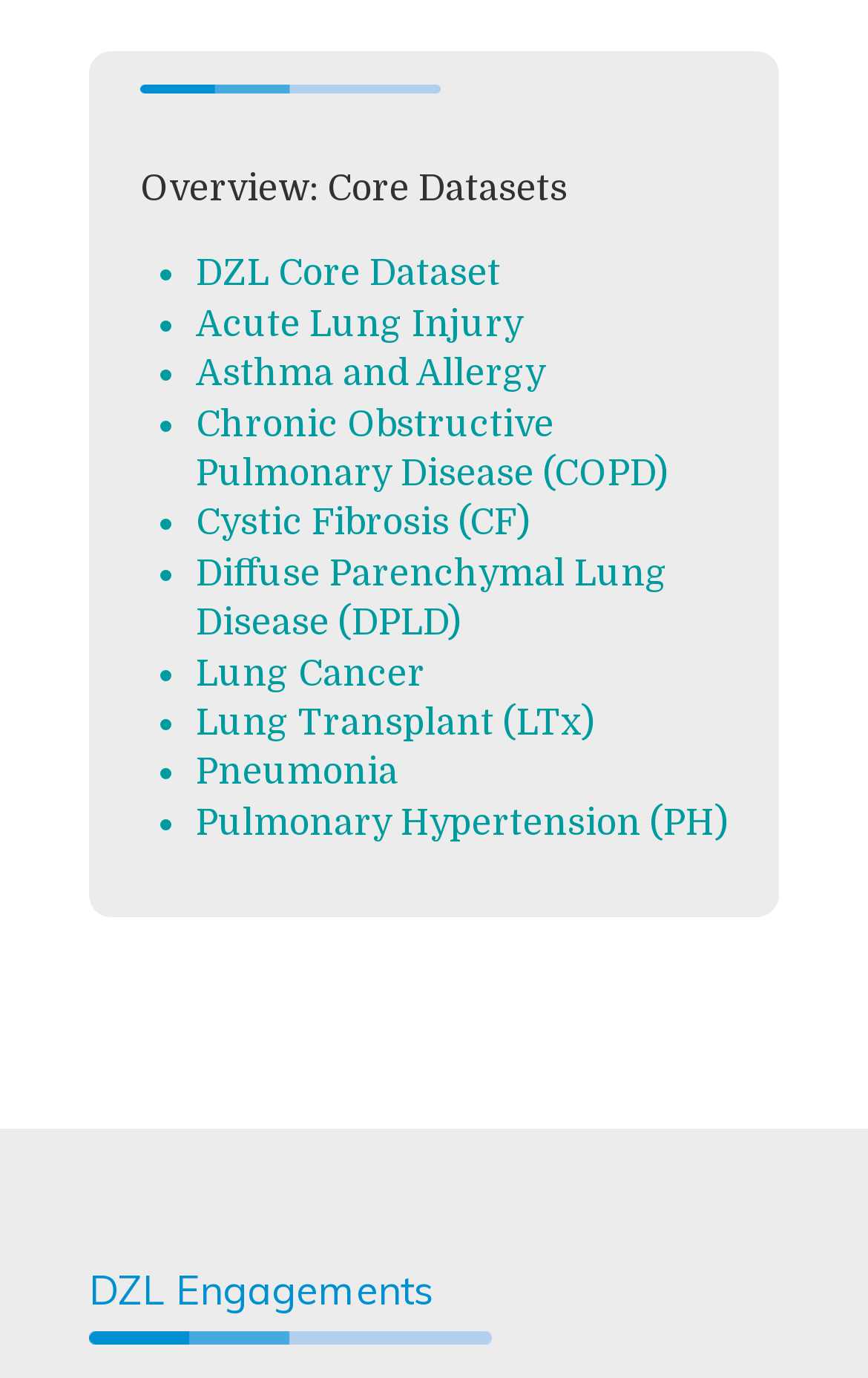Please predict the bounding box coordinates (top-left x, top-left y, bottom-right x, bottom-right y) for the UI element in the screenshot that fits the description: Diffuse Parenchymal Lung Disease (DPLD)

[0.226, 0.402, 0.769, 0.467]